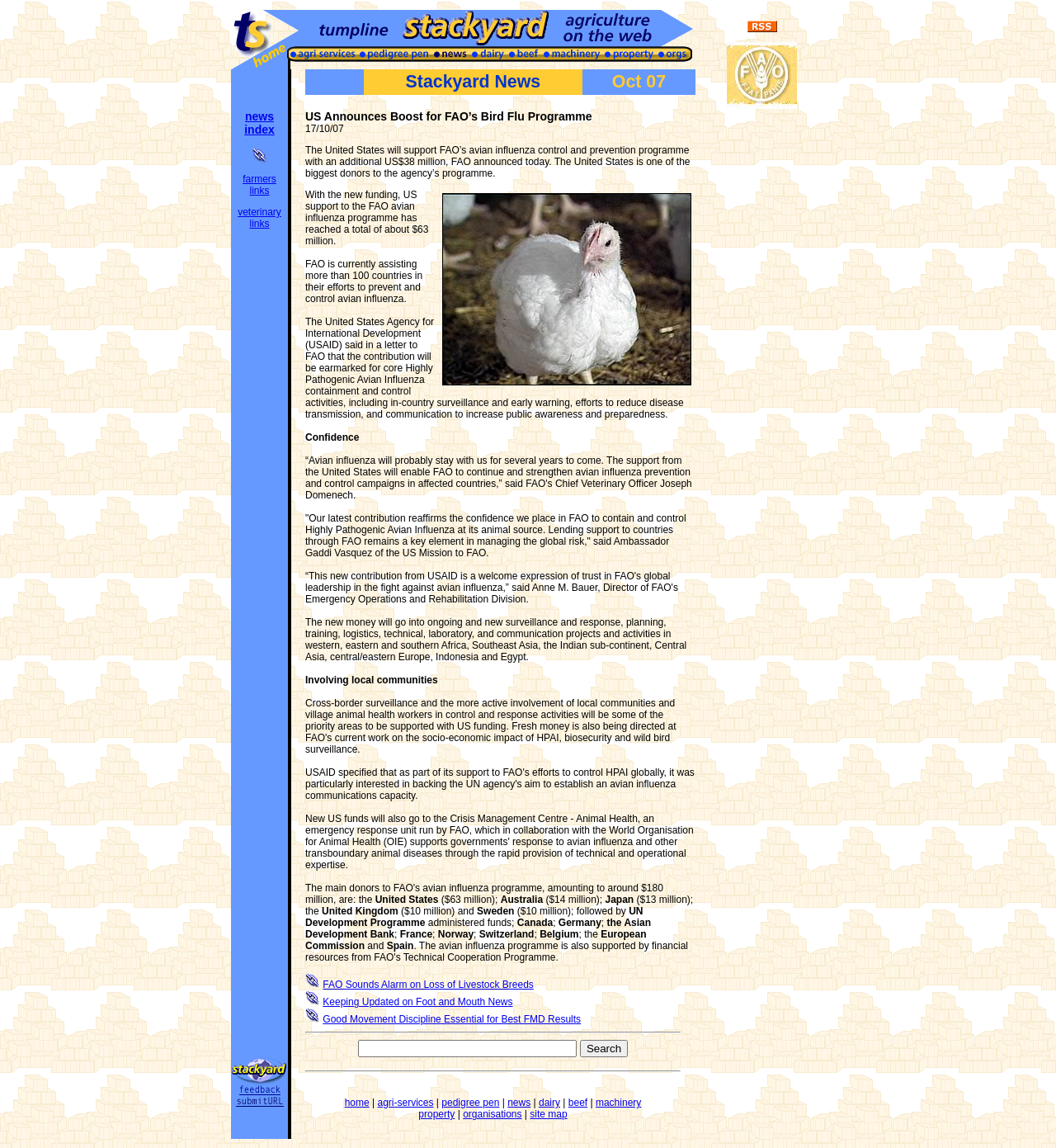How many images are there in the top section of the webpage?
From the image, provide a succinct answer in one word or a short phrase.

9